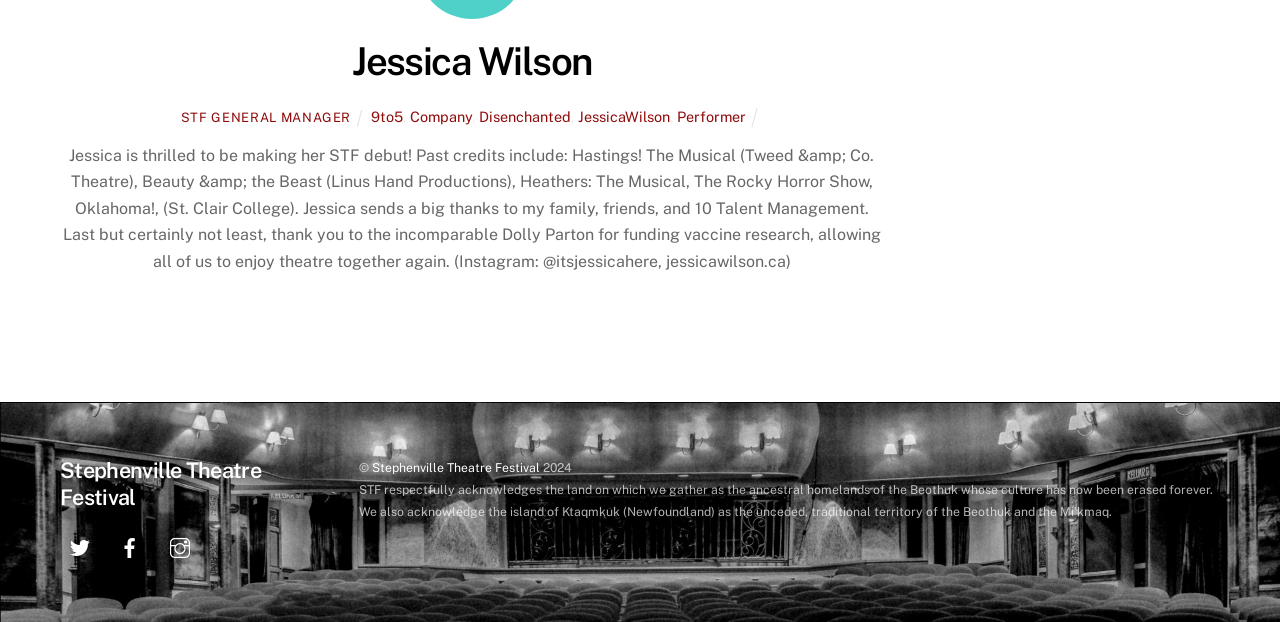Determine the bounding box coordinates for the element that should be clicked to follow this instruction: "Click on Jessica Wilson's profile link". The coordinates should be given as four float numbers between 0 and 1, in the format [left, top, right, bottom].

[0.275, 0.063, 0.462, 0.136]